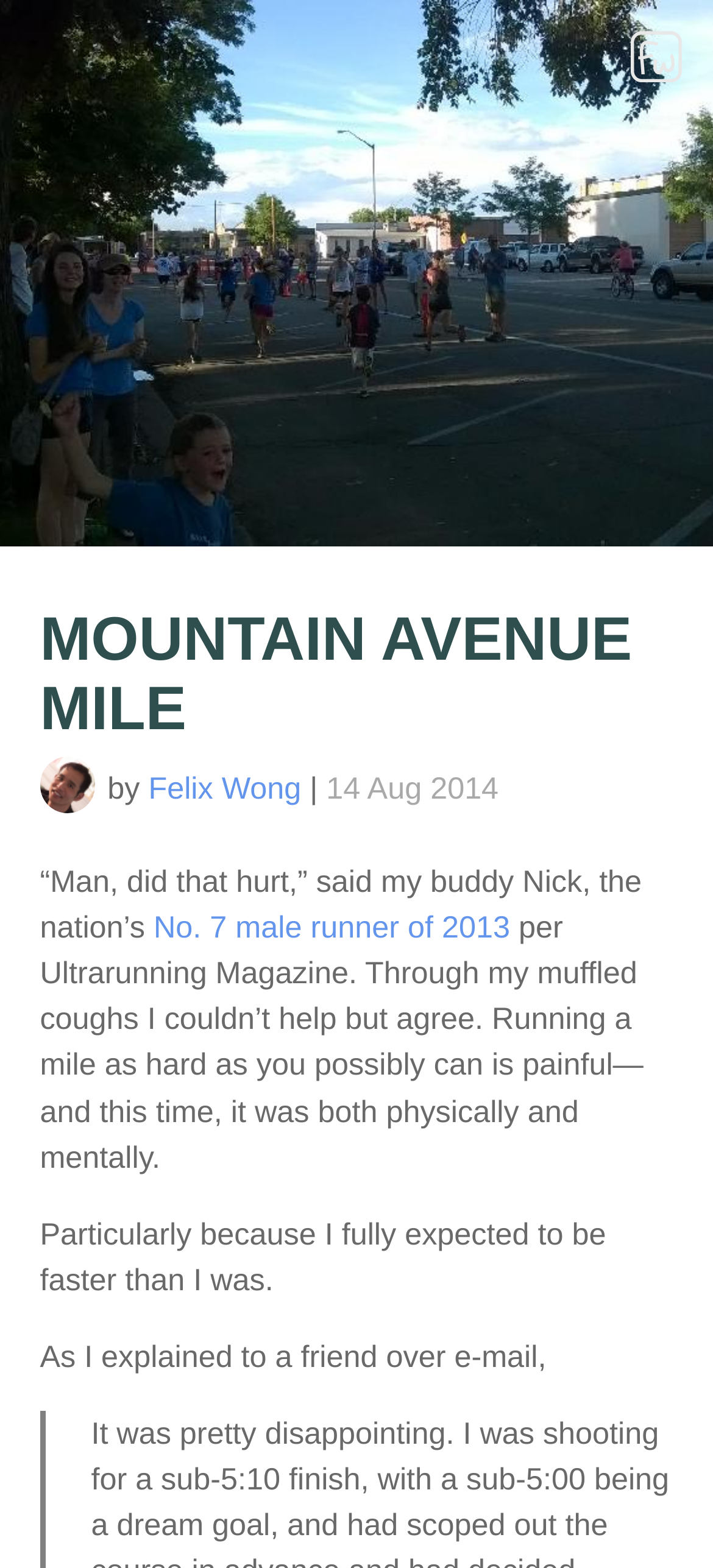Answer the question below with a single word or a brief phrase: 
What is the name of the author of this article?

Felix Wong